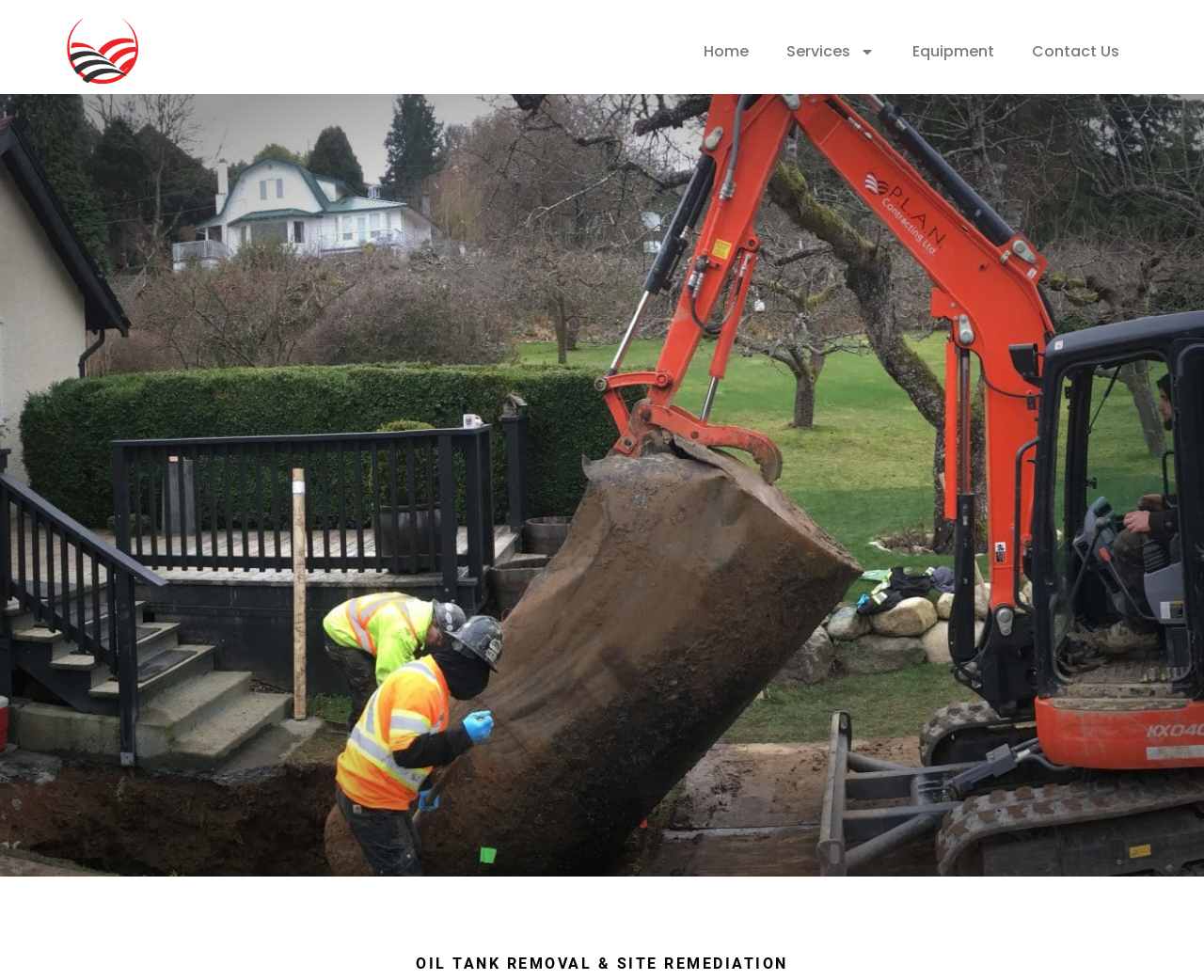Generate a detailed explanation of the webpage's features and information.

The webpage is about oil tank removal and site remediation services provided by PLAN Contracting. At the top left, there is a link with no text. To the right of this link, there are four main navigation links: "Home", "Services", "Equipment", and "Contact Us". The "Services" link has a dropdown menu, indicated by a small image to its right. 

Below the navigation links, the main content of the page starts with a prominent heading that reads "OIL TANK REMOVAL & SITE REMEDIATION", which spans almost the entire width of the page.